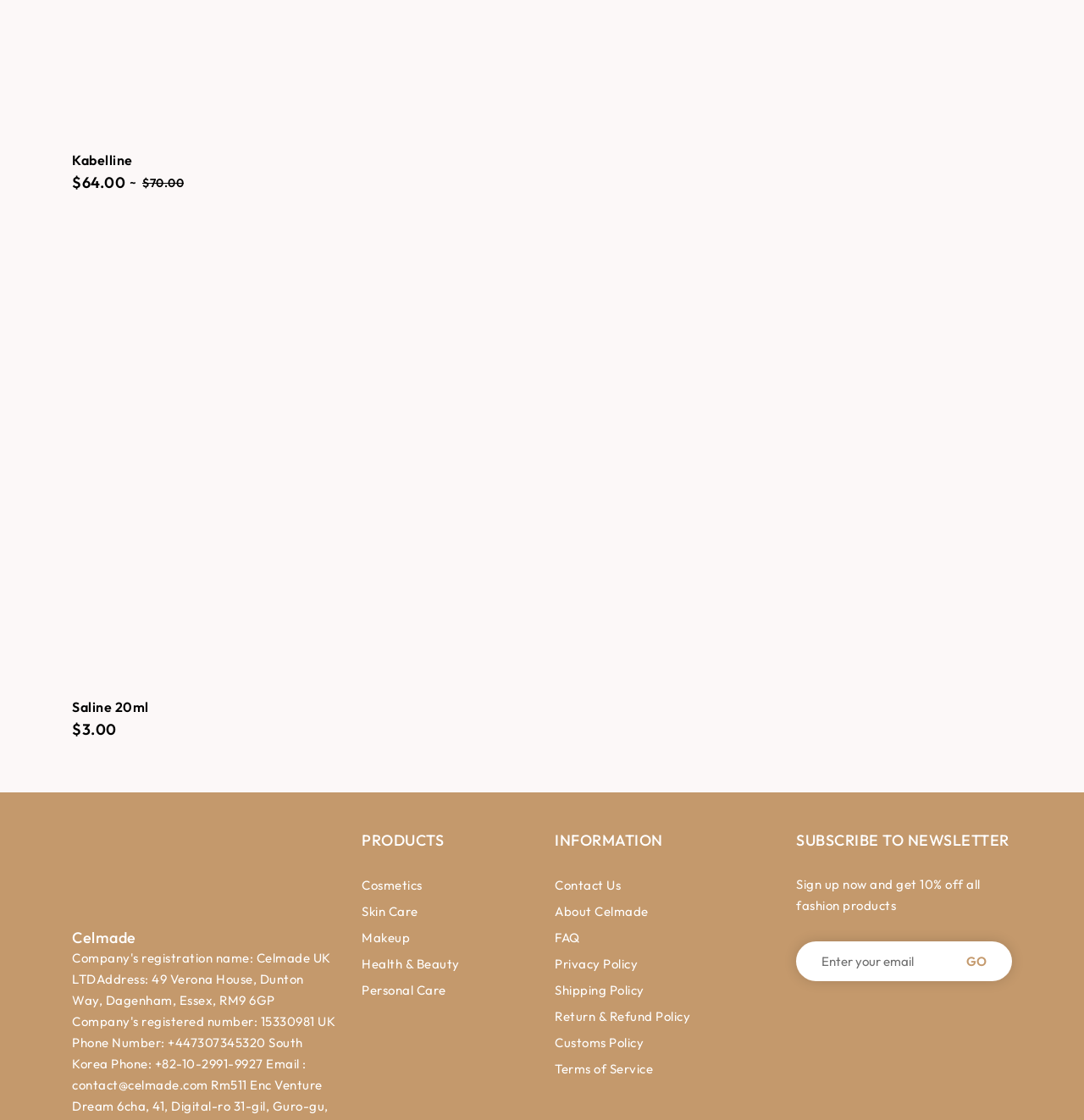From the given element description: "Cosmetics", find the bounding box for the UI element. Provide the coordinates as four float numbers between 0 and 1, in the order [left, top, right, bottom].

[0.334, 0.783, 0.389, 0.797]